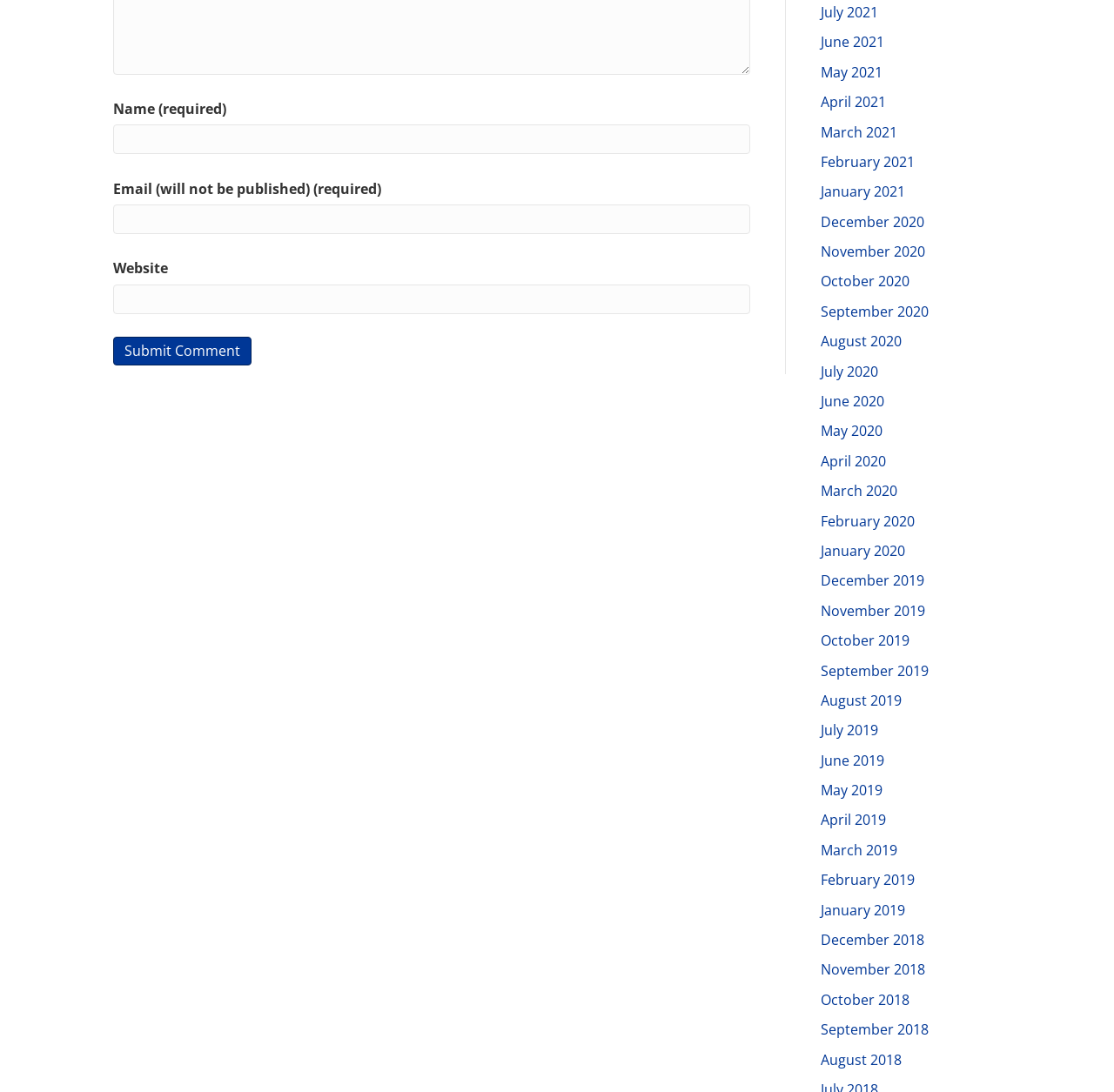From the element description: "name="submit" value="Submit Comment"", extract the bounding box coordinates of the UI element. The coordinates should be expressed as four float numbers between 0 and 1, in the order [left, top, right, bottom].

[0.102, 0.309, 0.226, 0.335]